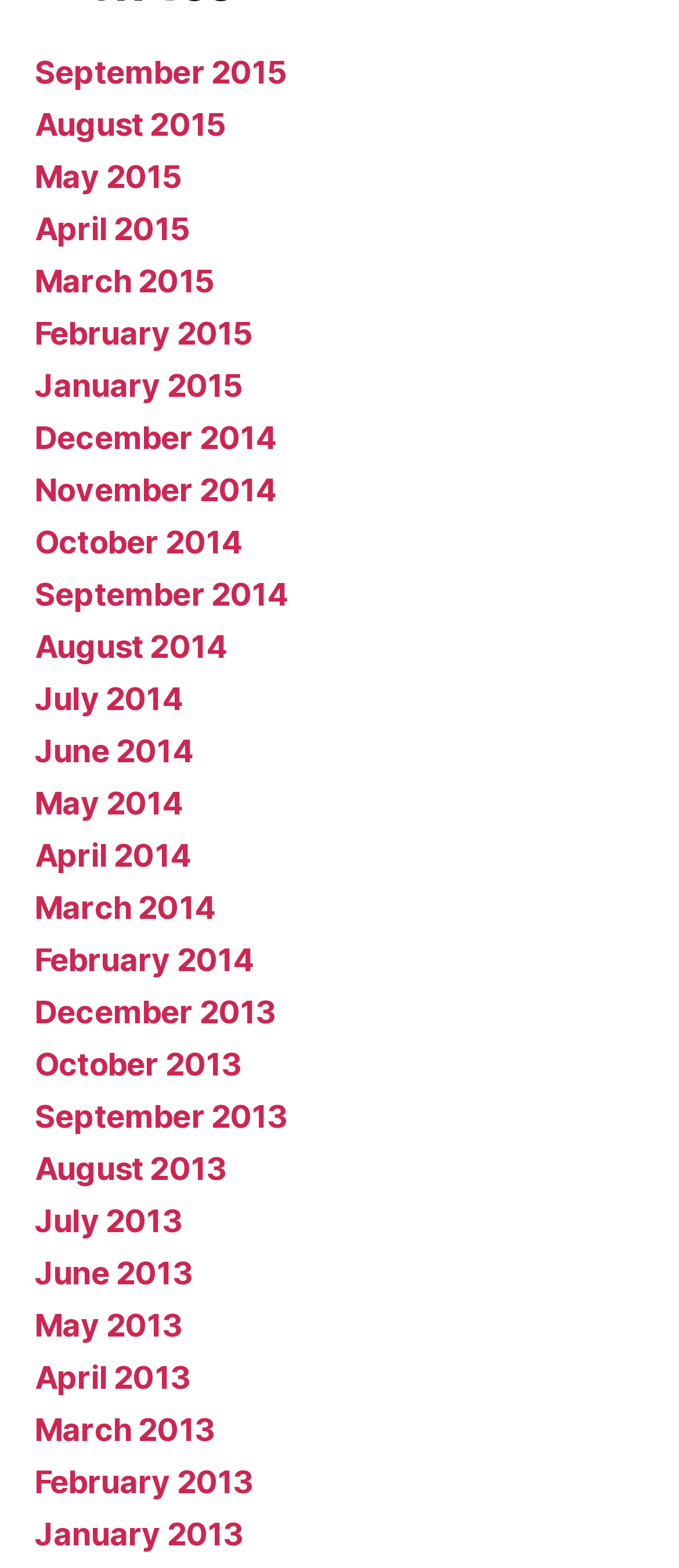How many months are listed in 2015?
Based on the screenshot, provide a one-word or short-phrase response.

5